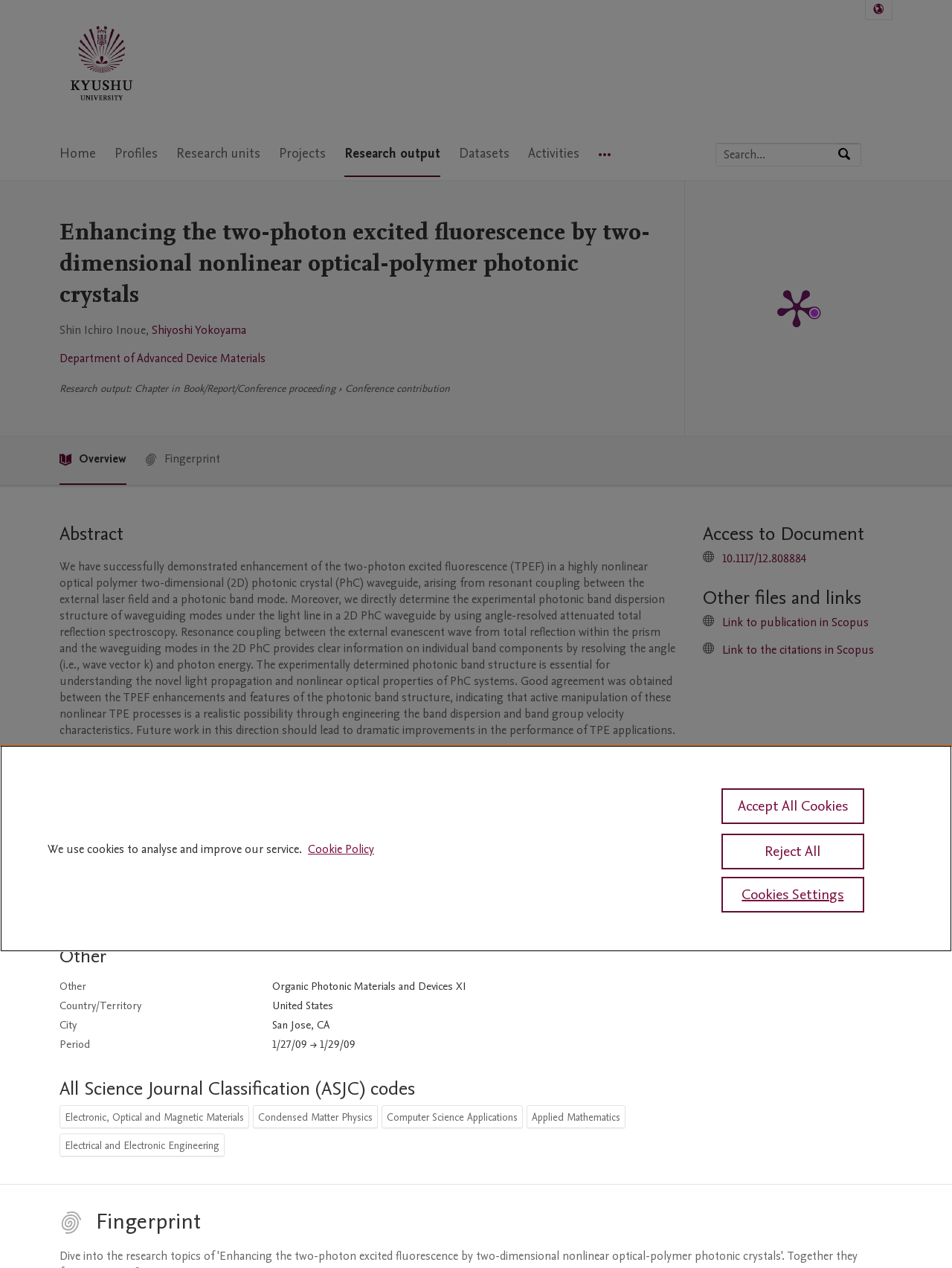Explain the features and main sections of the webpage comprehensively.

The webpage is about a research publication titled "Enhancing the two-photon excited fluorescence by two-dimensional nonlinear optical-polymer photonic crystals" from Kyushu University. At the top, there is a navigation menu with links to the university's home page, profiles, research units, projects, research output, datasets, activities, and more. On the top right, there is a language selection button and a search bar with a button to search by expertise, name, or affiliation.

Below the navigation menu, there is a heading with the title of the publication, followed by the authors' names, Shin Ichiro Inoue and Shiyoshi Yokoyama, and their affiliation, Department of Advanced Device Materials. The publication type is a chapter in a book/report/conference proceeding, and it is a conference contribution.

The abstract of the publication is provided, which describes the enhancement of two-photon excited fluorescence in a highly nonlinear optical polymer two-dimensional photonic crystal waveguide. The abstract is followed by a table with details about the publication, including the original language, title of the host publication, publication status, and event information.

Further down, there are sections for publication series, other, and All Science Journal Classification (ASJC) codes. The publication series section has a table with information about the proceedings of SPIE - The International Society for Optical Engineering, including the volume and ISSN. The other section has a table with details about the event, including the country, city, and period. The ASJC codes section lists the classification codes for the publication, including Electronic, Optical and Magnetic Materials, Condensed Matter Physics, and Computer Science Applications.

Throughout the page, there are various links to related pages, such as the PlumX Metrics Detail Page, and images, including the Kyushu University logo.